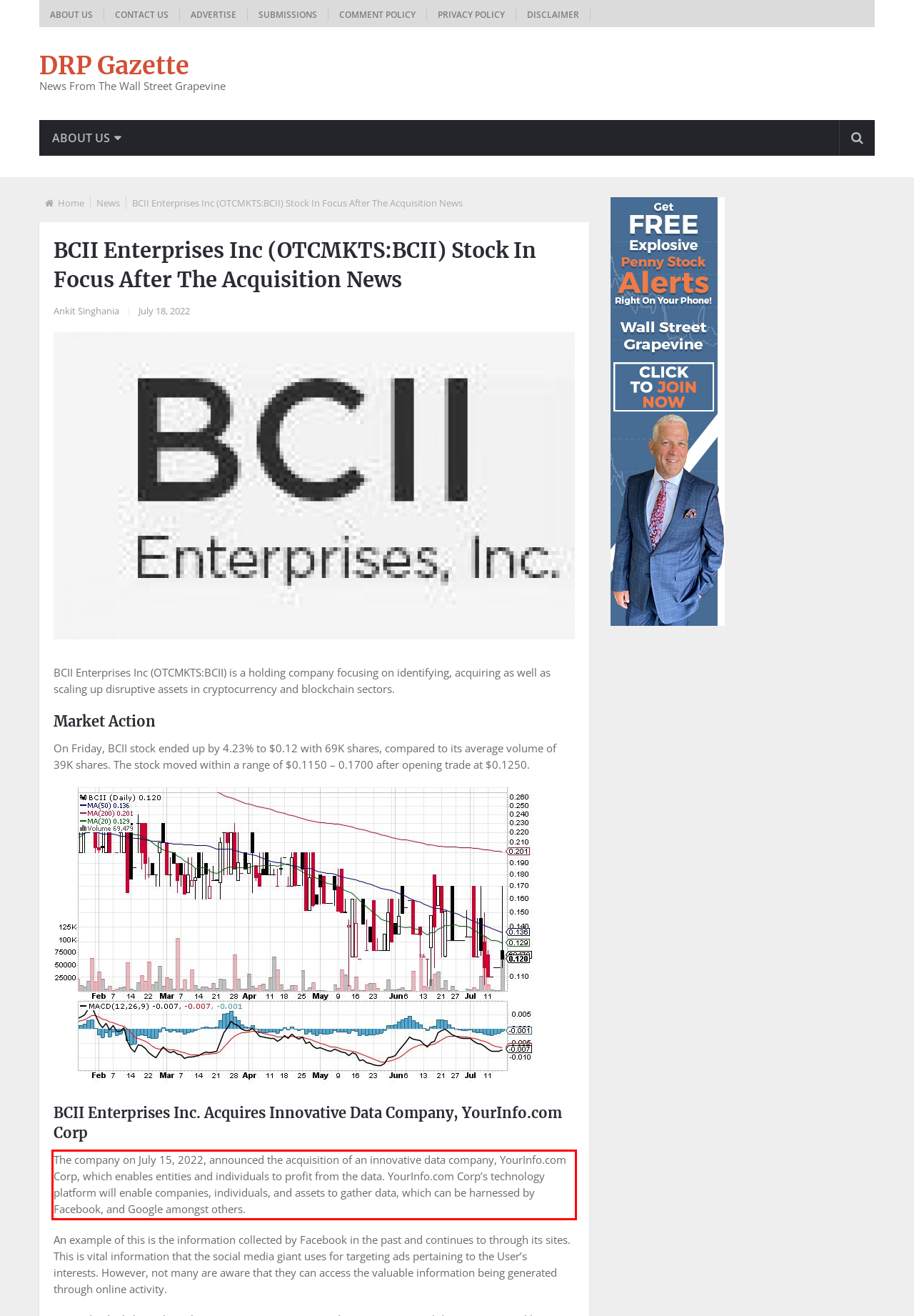Given the screenshot of the webpage, identify the red bounding box, and recognize the text content inside that red bounding box.

The company on July 15, 2022, announced the acquisition of an innovative data company, YourInfo.com Corp, which enables entities and individuals to profit from the data. YourInfo.com Corp’s technology platform will enable companies, individuals, and assets to gather data, which can be harnessed by Facebook, and Google amongst others.